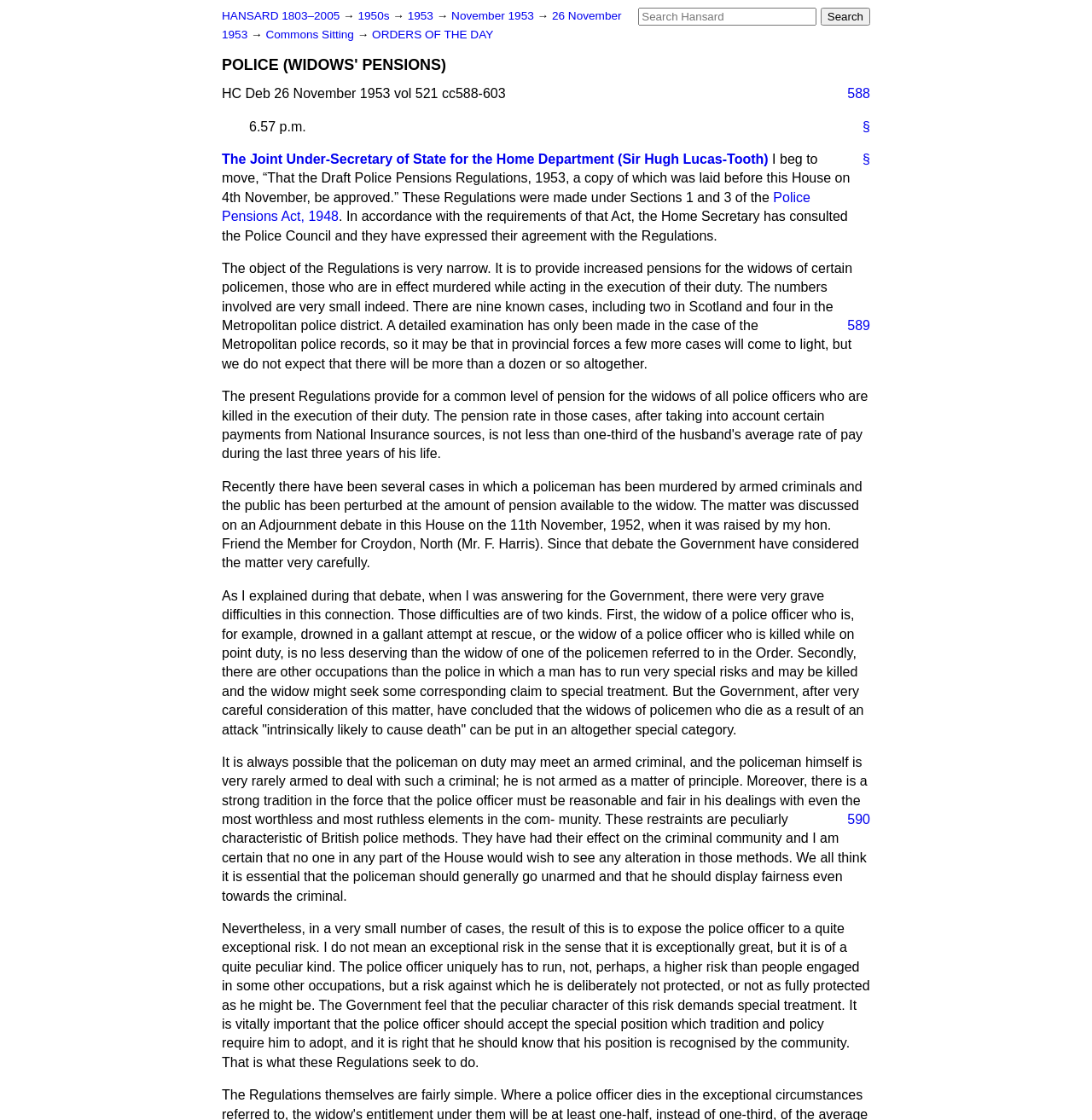Determine the bounding box coordinates of the clickable region to follow the instruction: "Enter email".

None